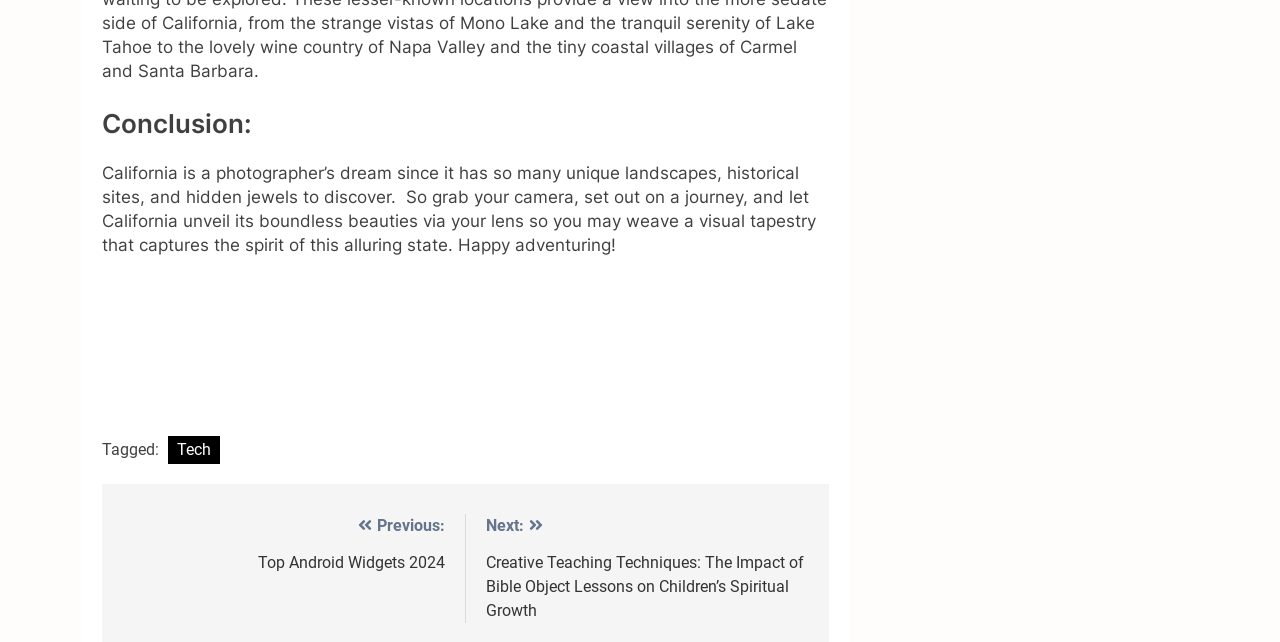Use one word or a short phrase to answer the question provided: 
What is California described as?

photographer's dream